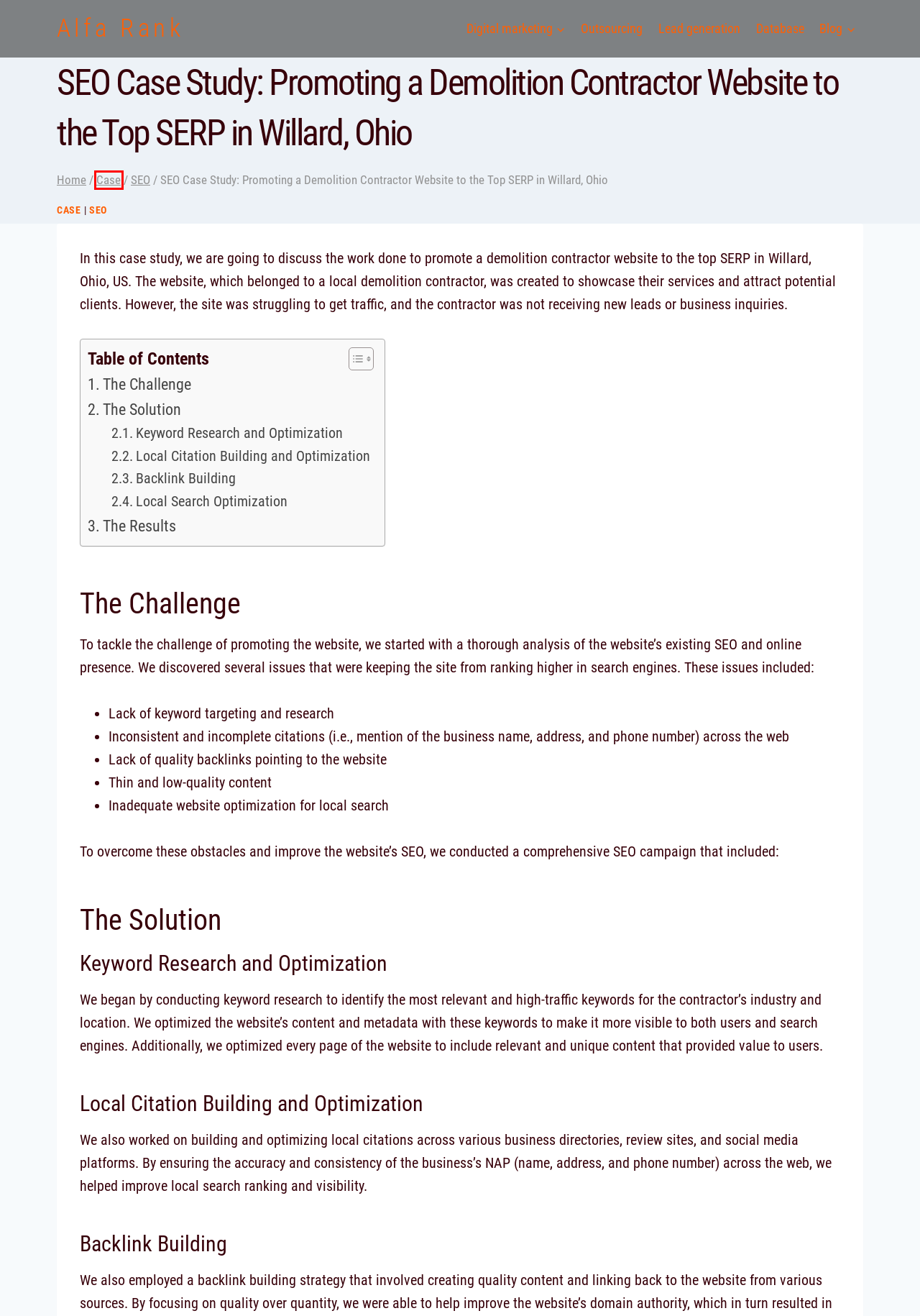Take a look at the provided webpage screenshot featuring a red bounding box around an element. Select the most appropriate webpage description for the page that loads after clicking on the element inside the red bounding box. Here are the candidates:
A. SEO Promoting an Animal Hospital Website in Avondale, Louisiana US to the Top of SERP - Alfa Rank
B. Digital marketing services - Alfa Rank
C. Home -Alfa Rank - Alfa Rank
D. B2B lead generation - Alfa Rank
E. Case - Alfa Rank
F. B2B Database Services - Alfa Rank
G. SEO - Alfa Rank
H. Blog - Alfa Rank

E